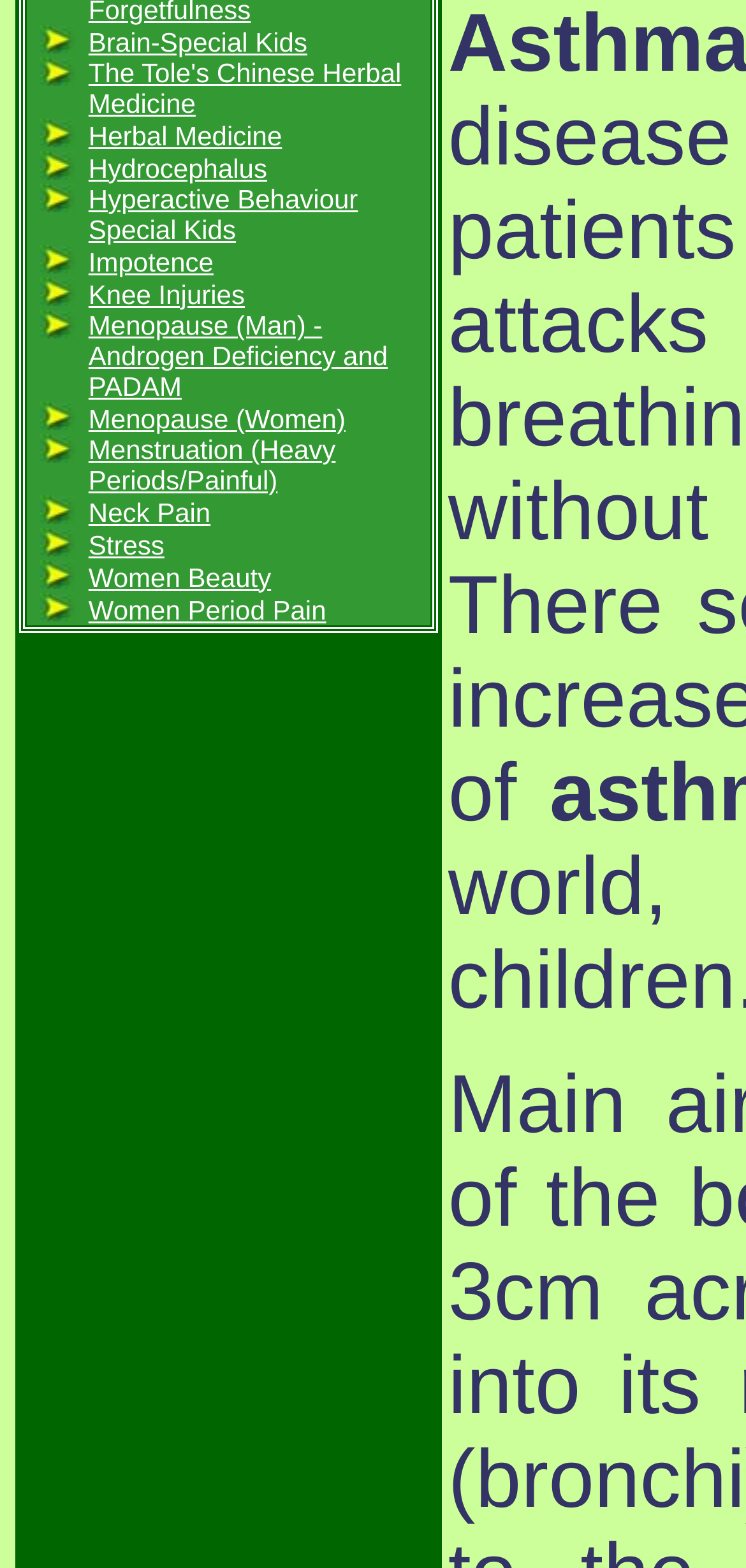Bounding box coordinates are specified in the format (top-left x, top-left y, bottom-right x, bottom-right y). All values are floating point numbers bounded between 0 and 1. Please provide the bounding box coordinate of the region this sentence describes: Impotence

[0.119, 0.157, 0.286, 0.176]